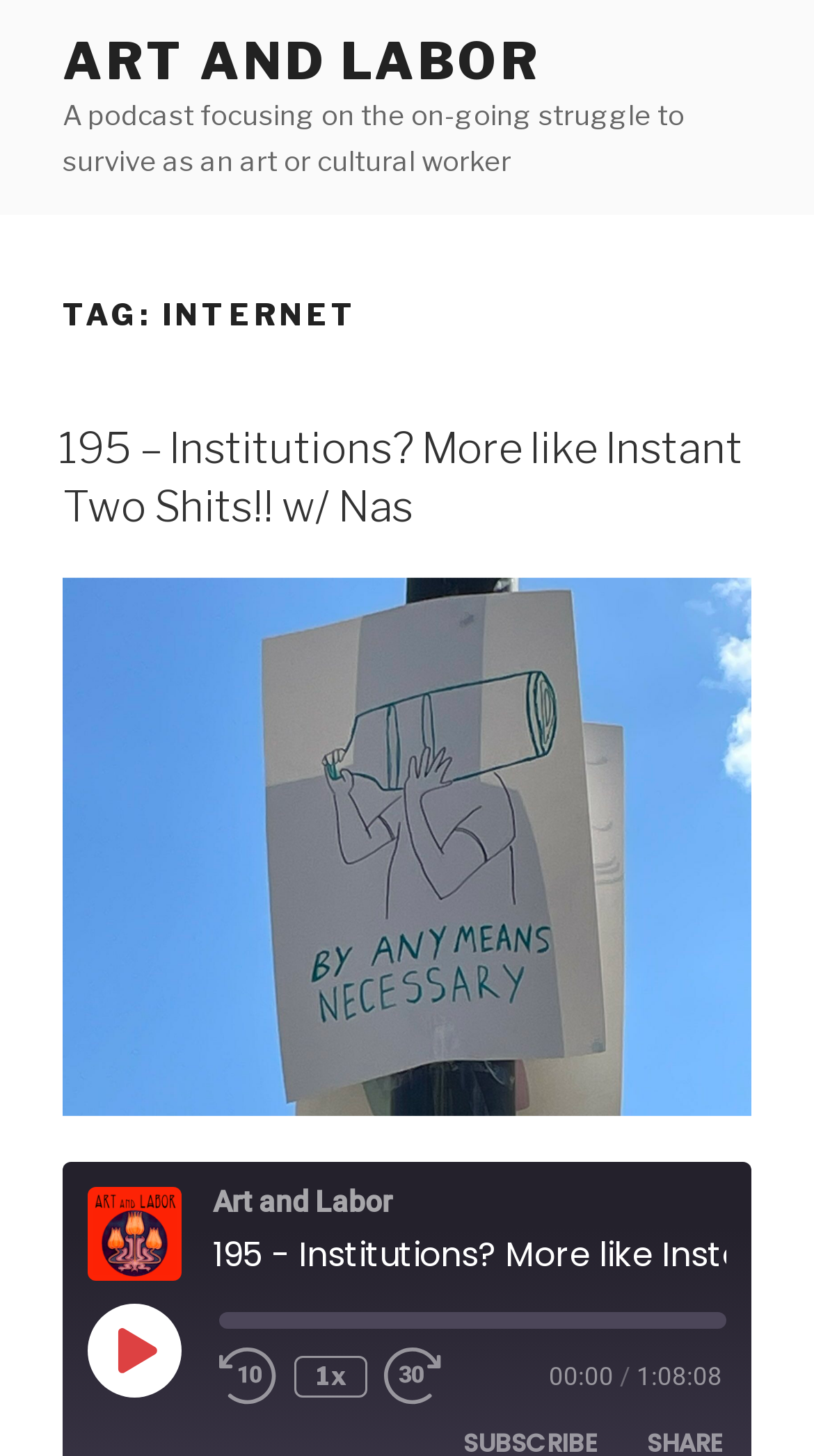What is the function of the 'Rewind 10 Seconds' button?
Please elaborate on the answer to the question with detailed information.

The 'Rewind 10 Seconds' button is a interactive element that allows users to rewind the podcast episode by 10 seconds, as indicated by its label and position on the webpage.